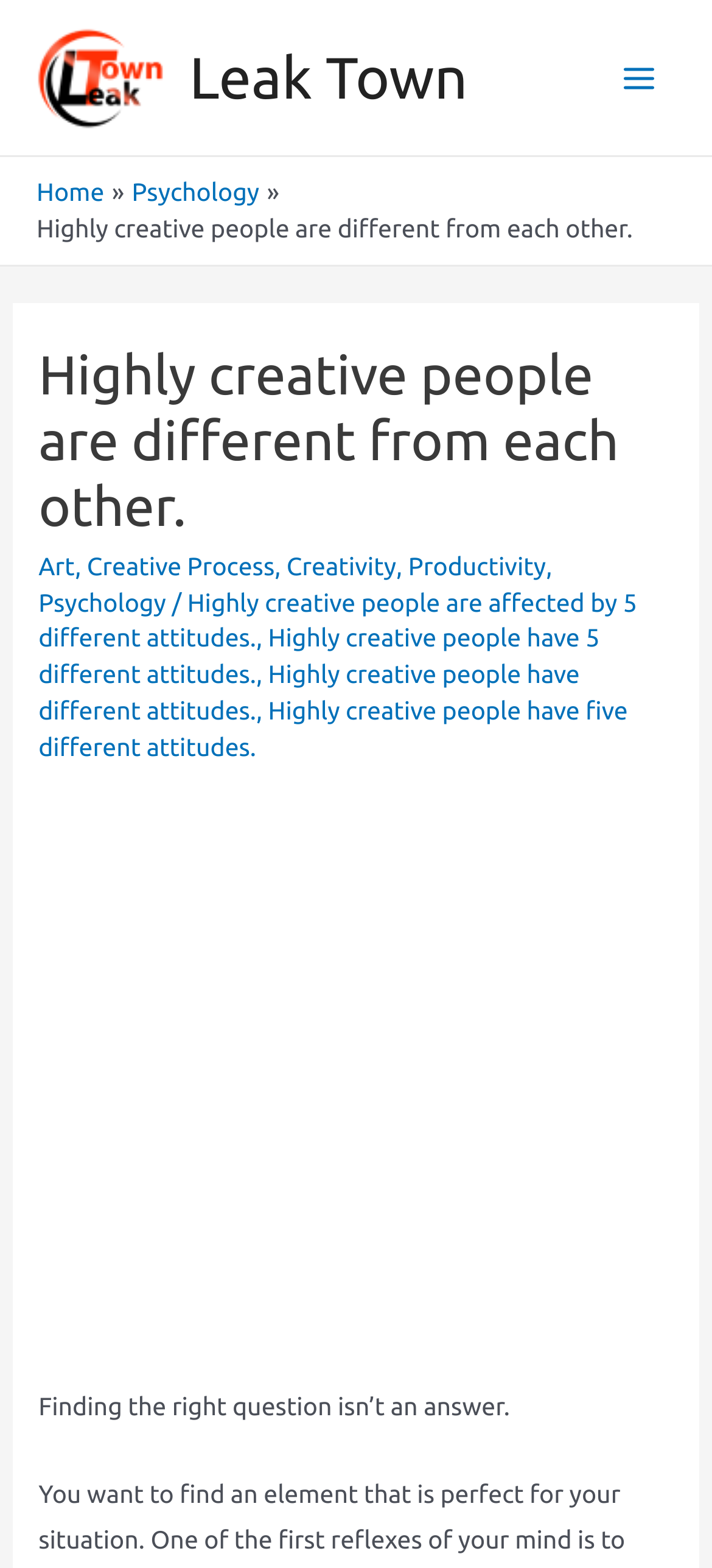What is the main topic of this webpage?
Look at the image and respond with a one-word or short-phrase answer.

Creativity and psychology